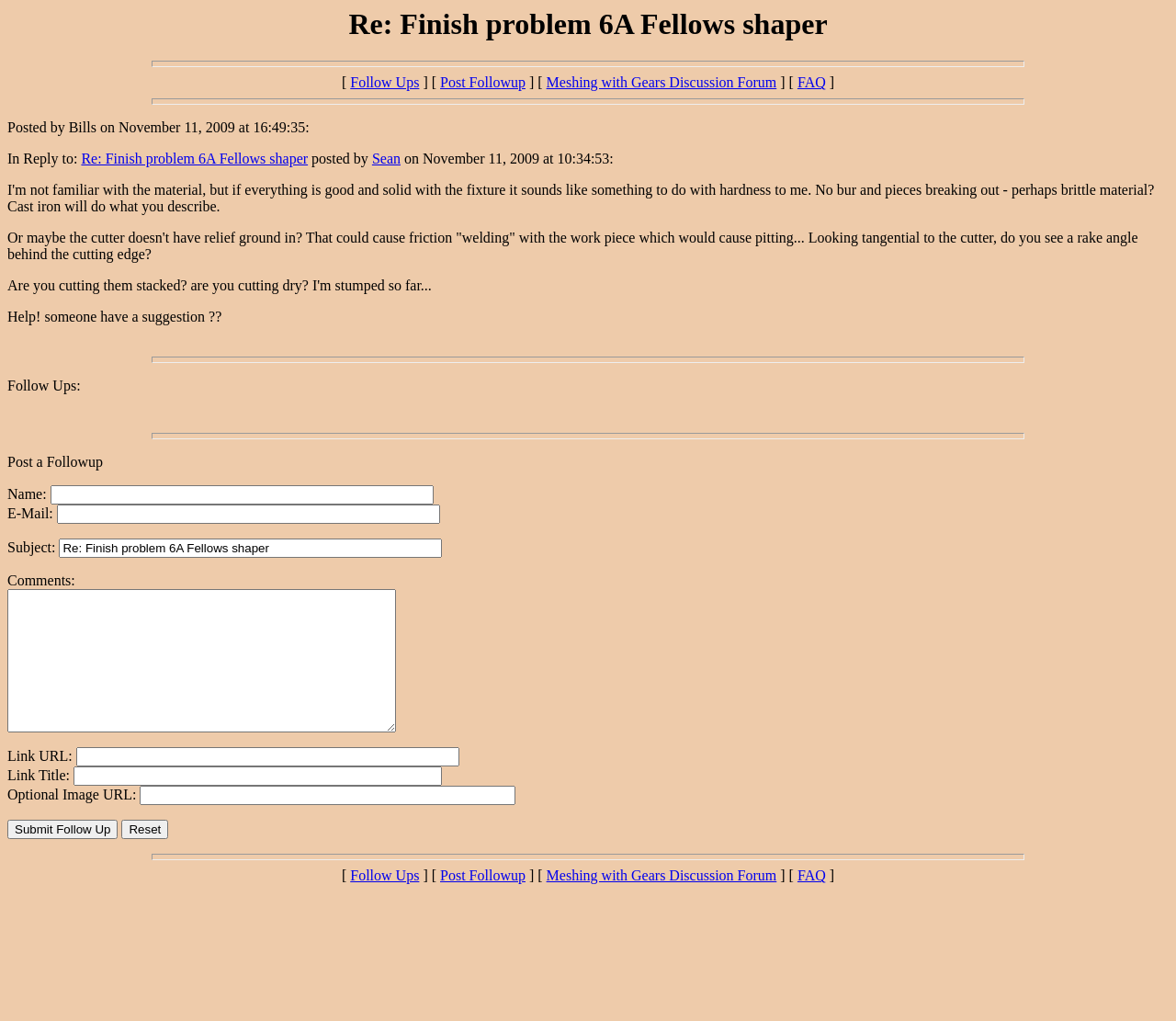Please specify the bounding box coordinates of the area that should be clicked to accomplish the following instruction: "Visit the Big Blue Button website". The coordinates should consist of four float numbers between 0 and 1, i.e., [left, top, right, bottom].

None